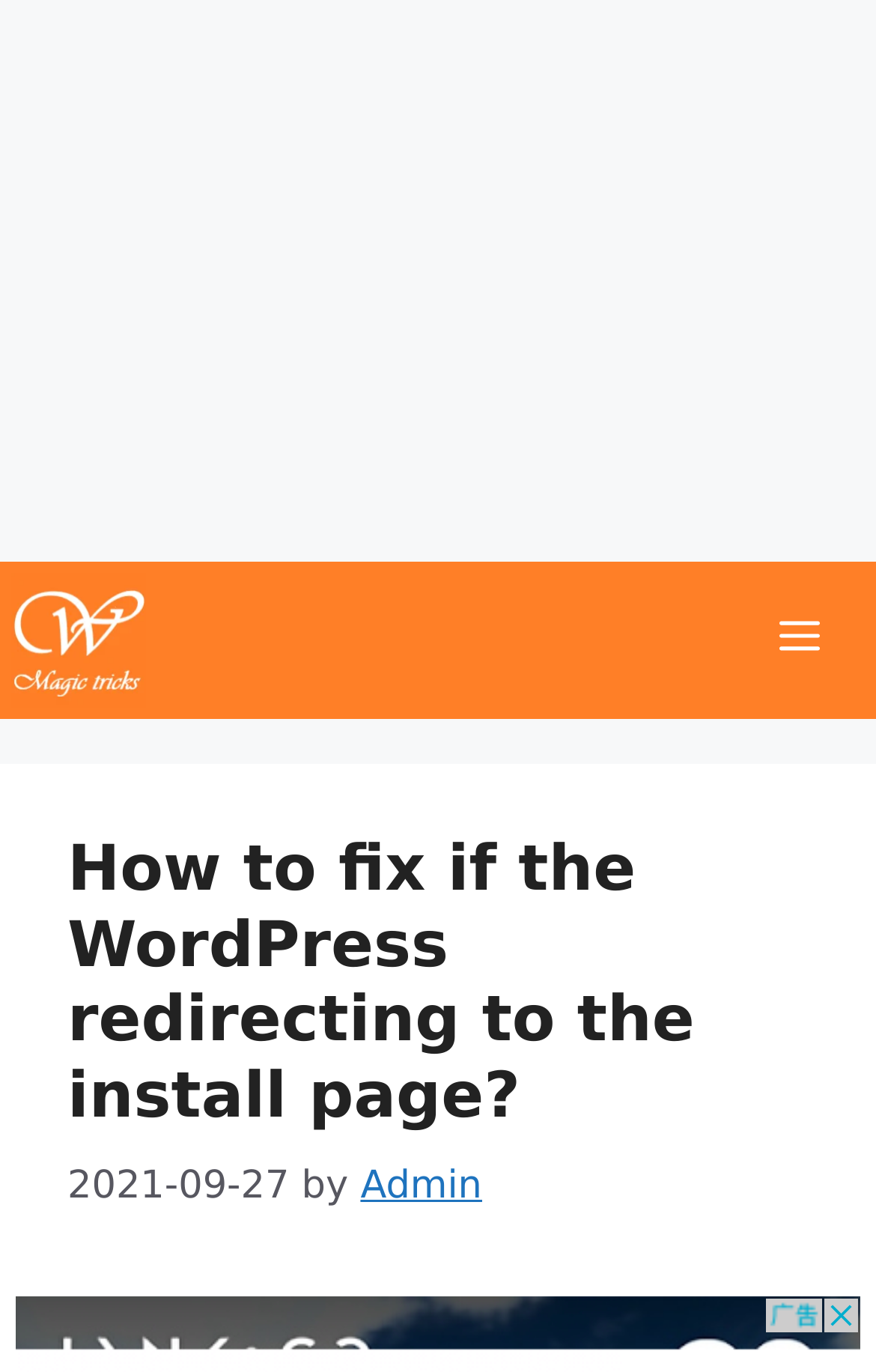Given the description of the UI element: "alt="WordPress Magic Tricks"", predict the bounding box coordinates in the form of [left, top, right, bottom], with each value being a float between 0 and 1.

[0.013, 0.45, 0.167, 0.483]